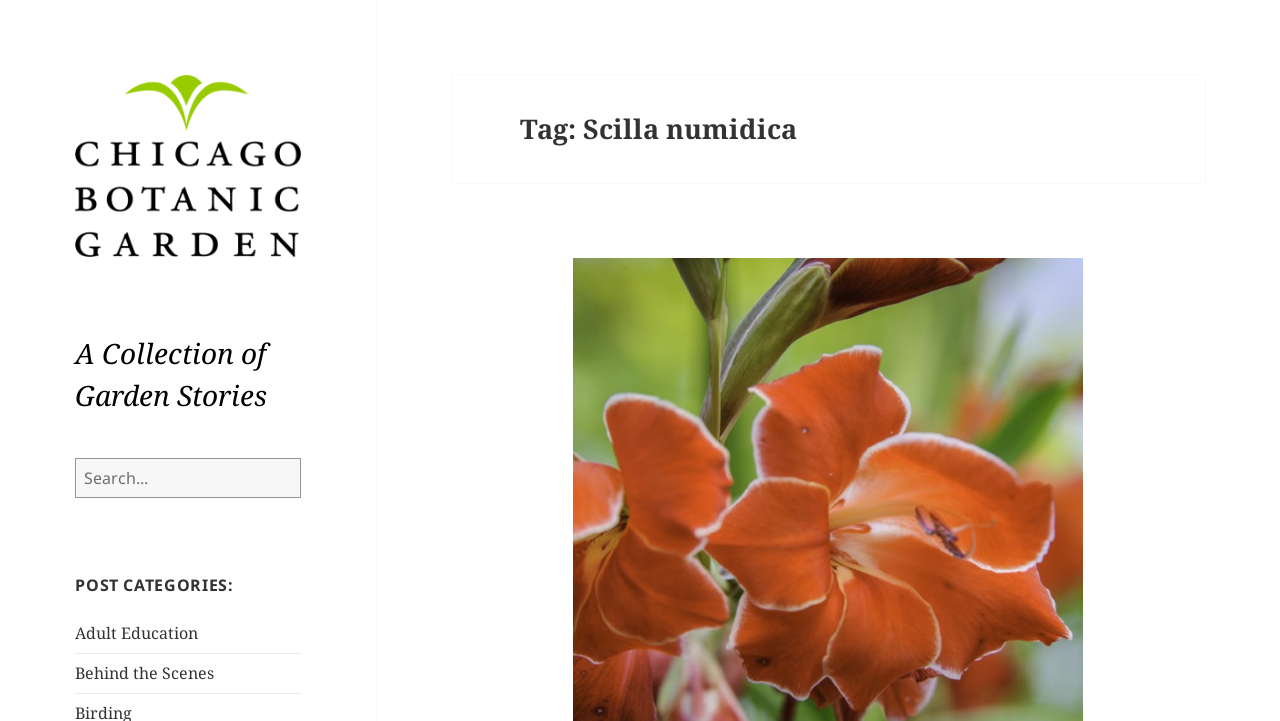Answer the question below in one word or phrase:
What is the name of the blog?

My Chicago Botanic Garden